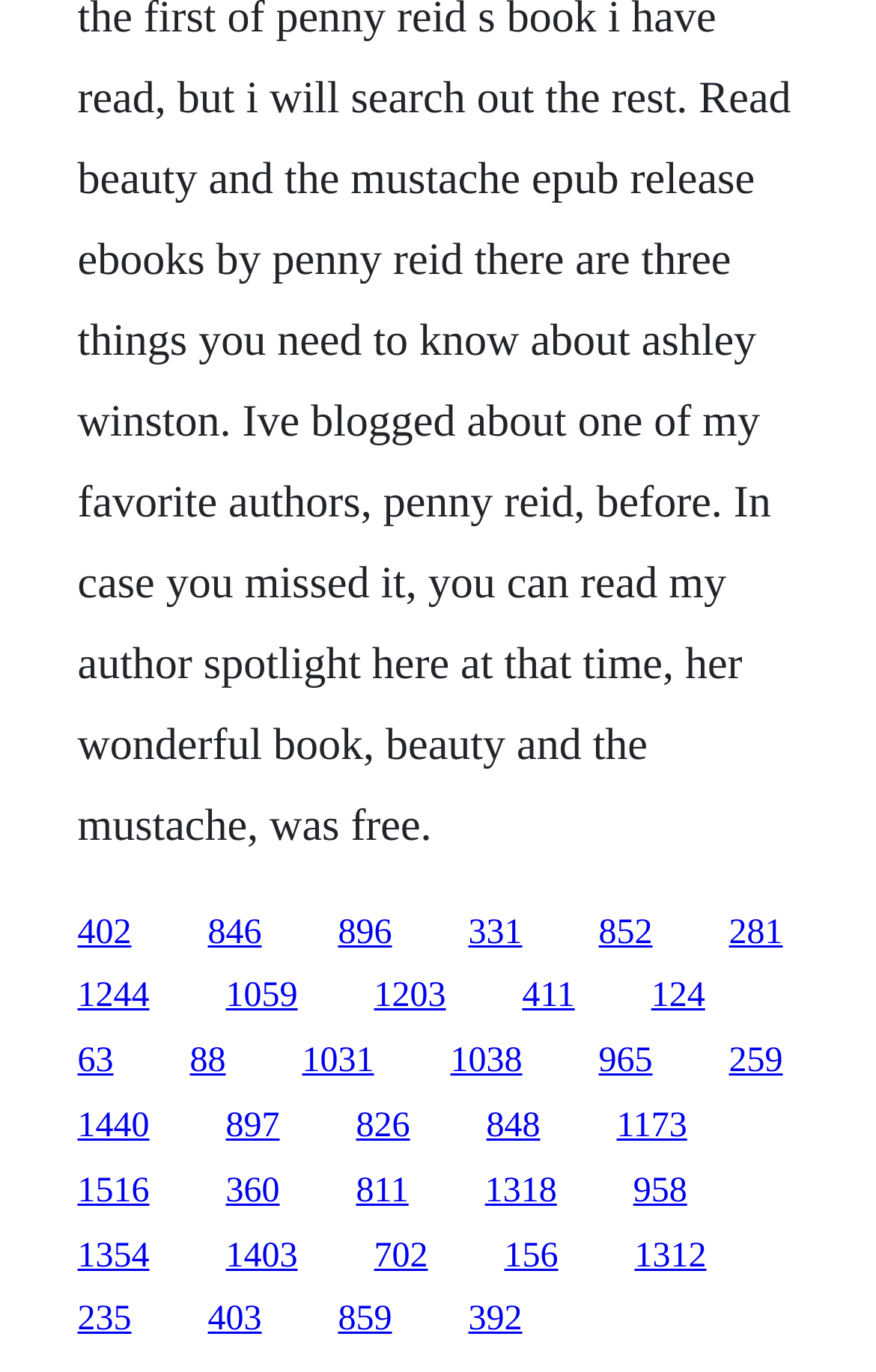Use a single word or phrase to answer the following:
How many rows of links are there on the webpage?

5